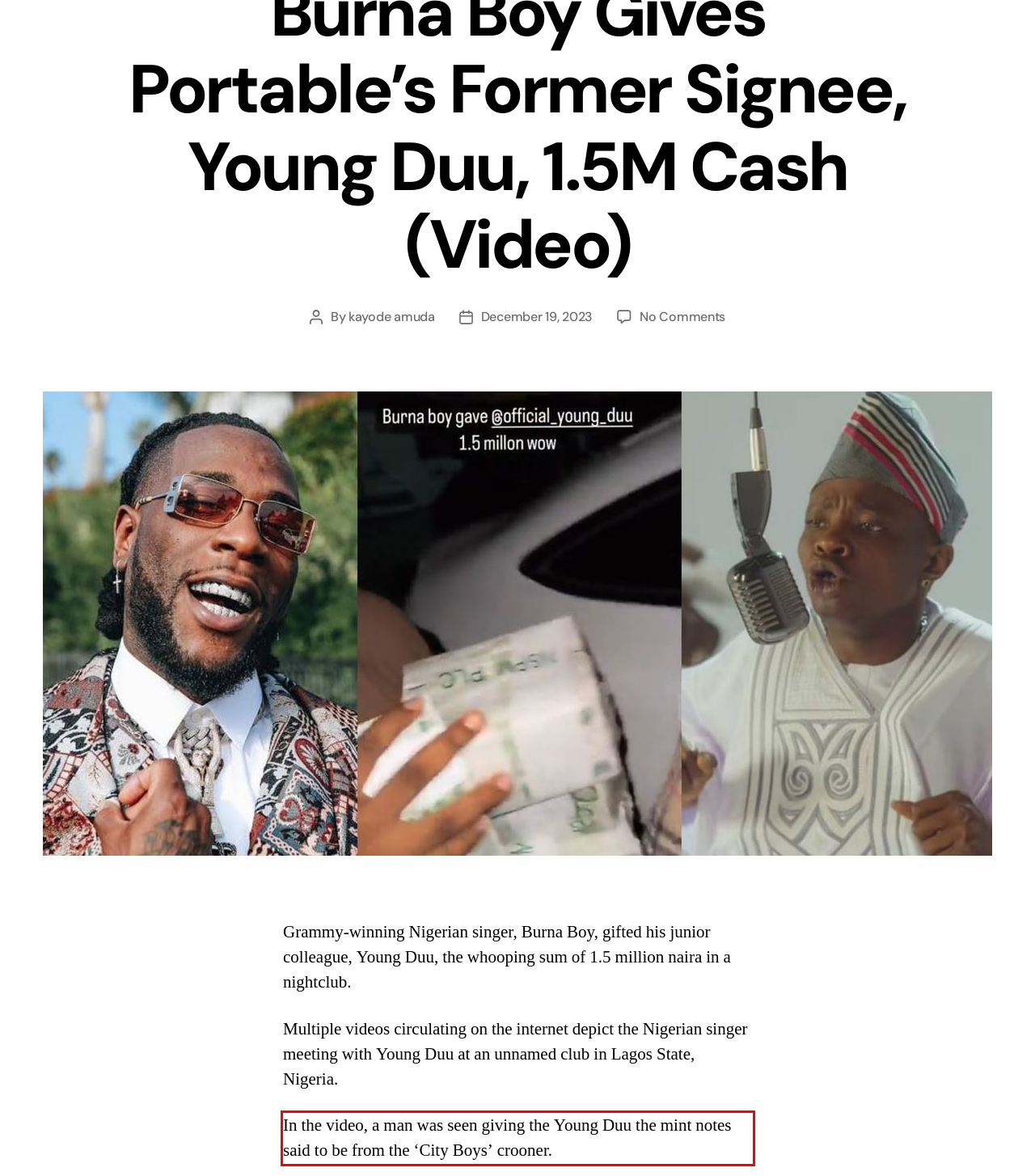Please look at the webpage screenshot and extract the text enclosed by the red bounding box.

In the video, a man was seen giving the Young Duu the mint notes said to be from the ‘City Boys’ crooner.